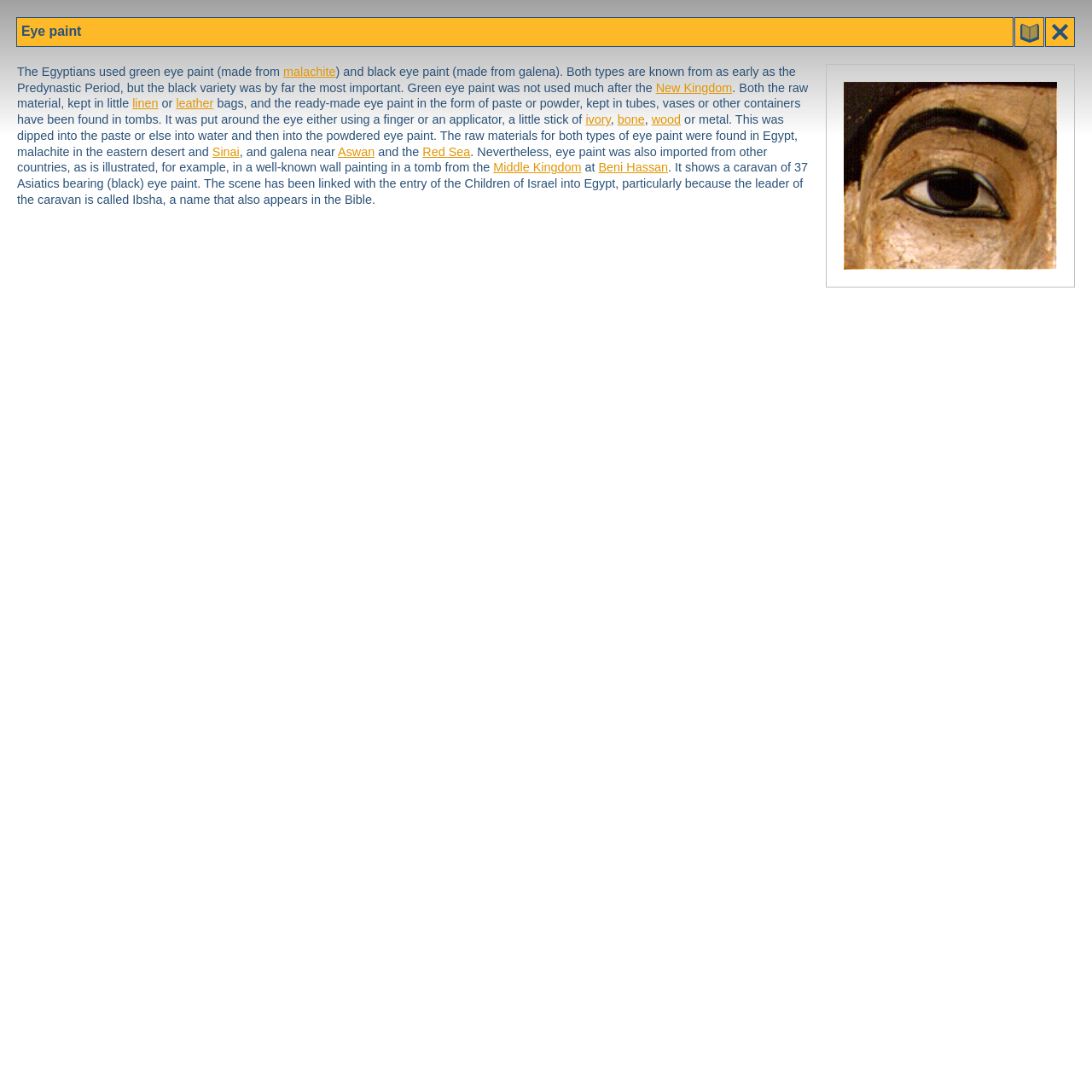Please provide the bounding box coordinates in the format (top-left x, top-left y, bottom-right x, bottom-right y). Remember, all values are floating point numbers between 0 and 1. What is the bounding box coordinate of the region described as: New Kingdom

[0.601, 0.074, 0.671, 0.086]